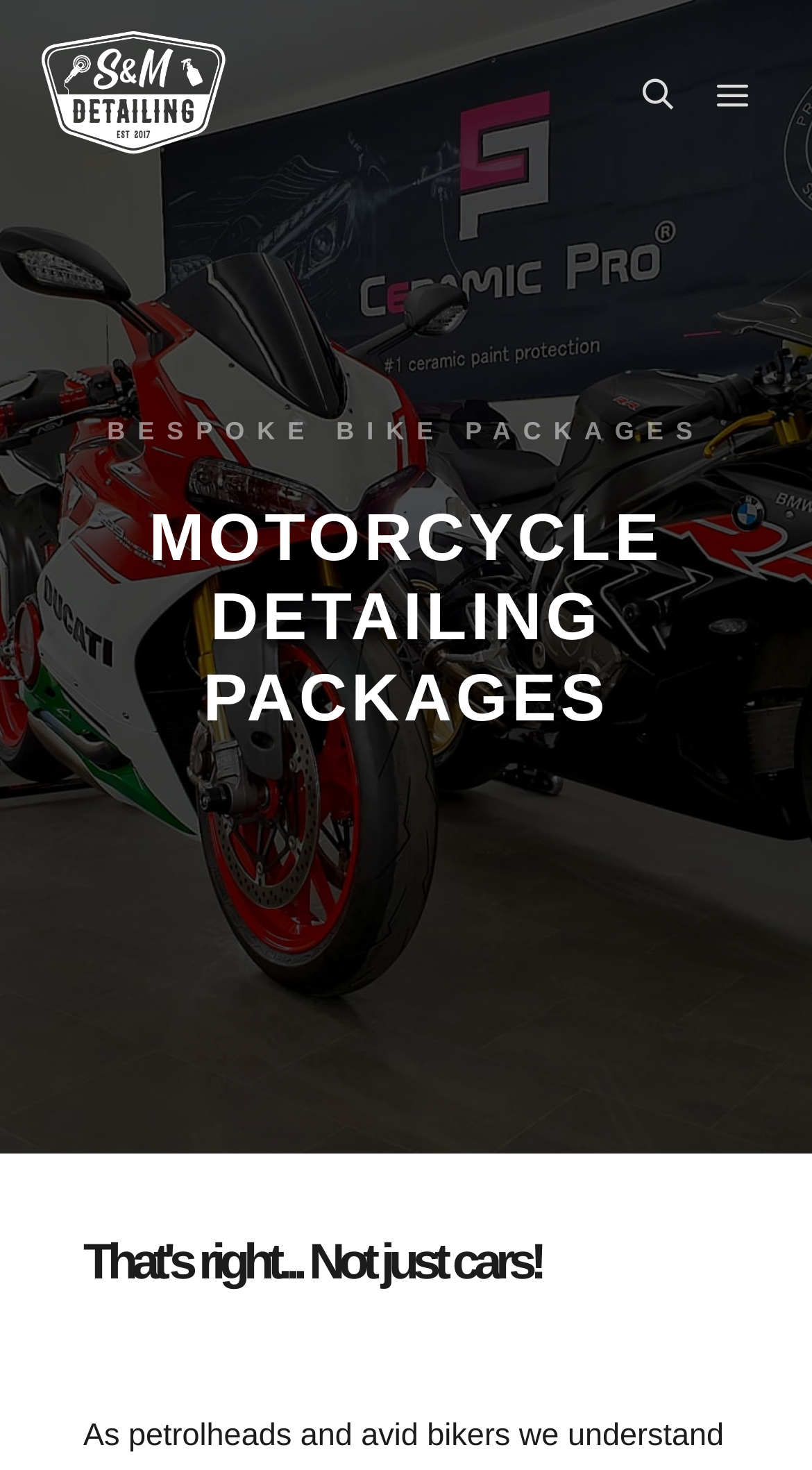Provide the bounding box coordinates of the HTML element described by the text: "Search".

[0.764, 0.046, 0.856, 0.083]